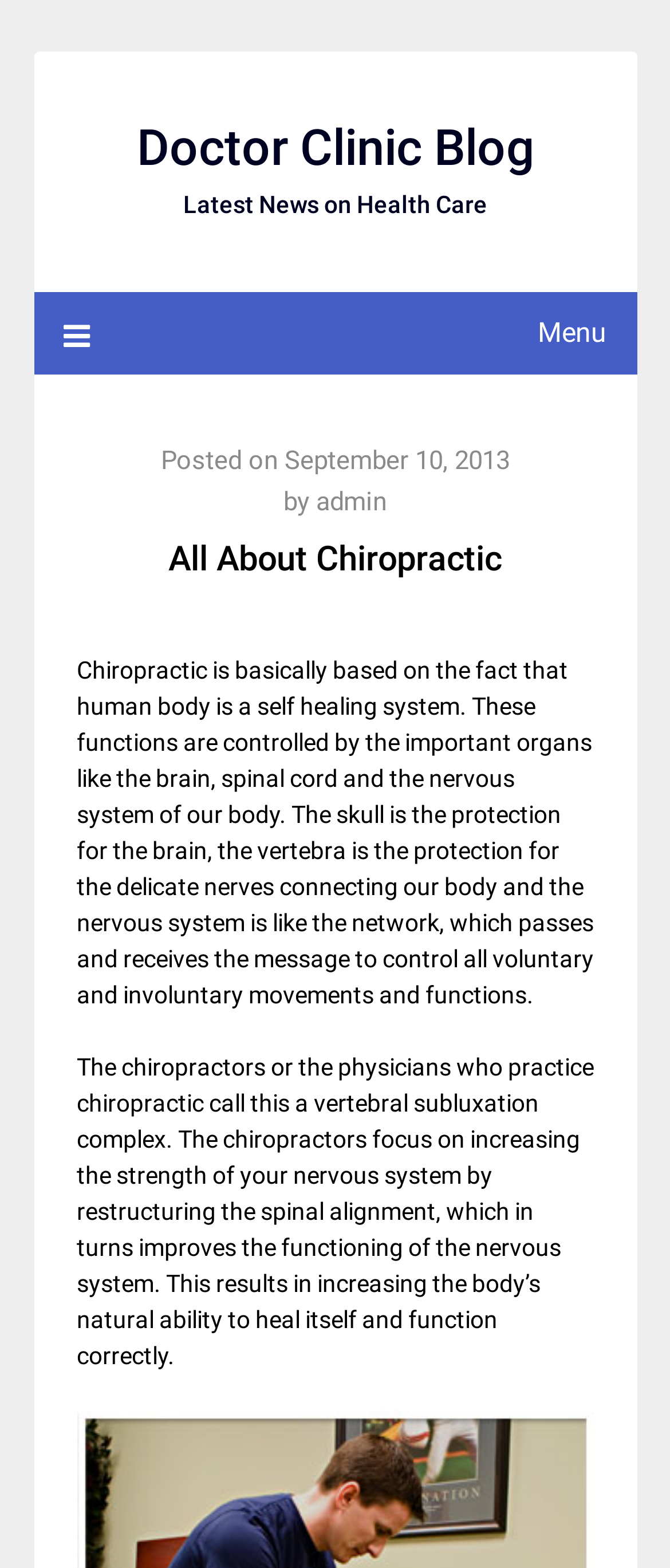Extract the top-level heading from the webpage and provide its text.

All About Chiropractic